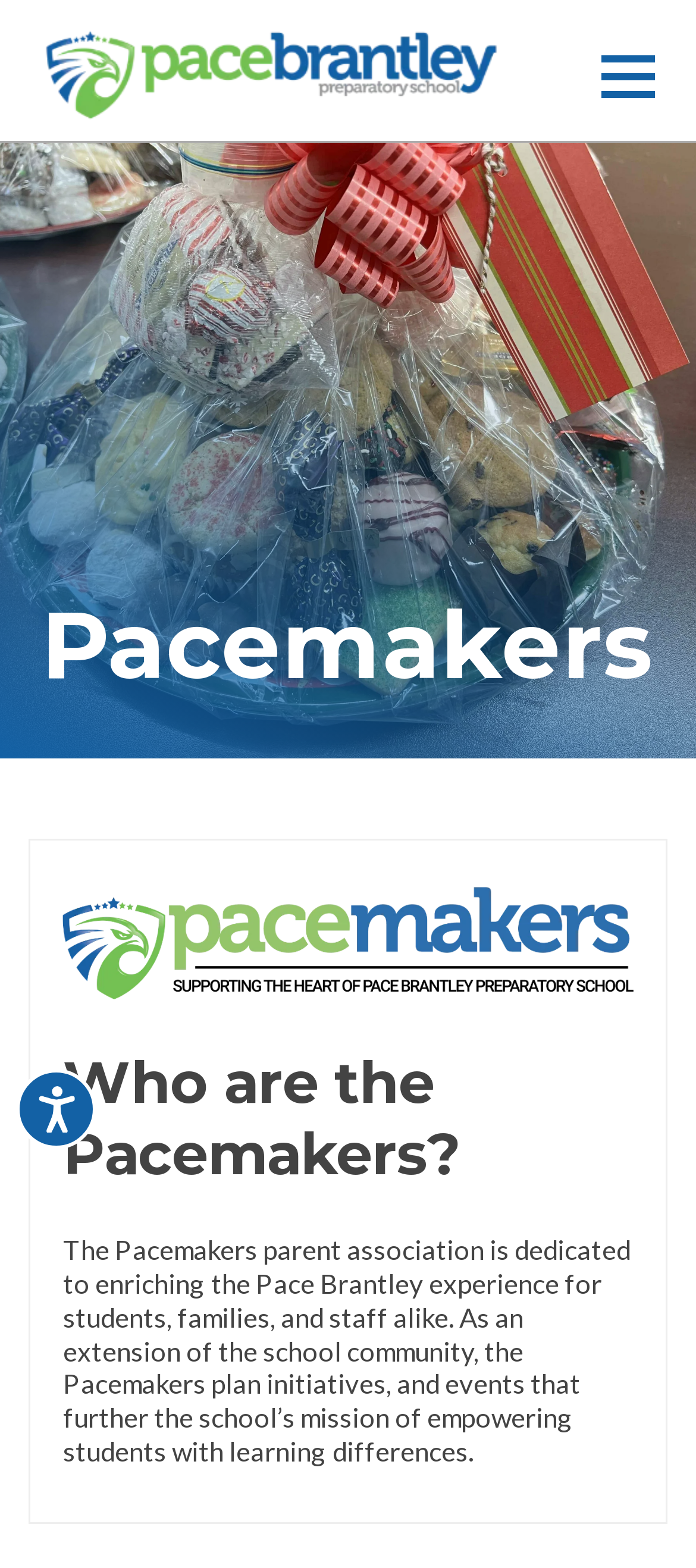Please answer the following question using a single word or phrase: What is the topic of the text below the heading 'Who are the Pacemakers?'?

Pacemakers' mission